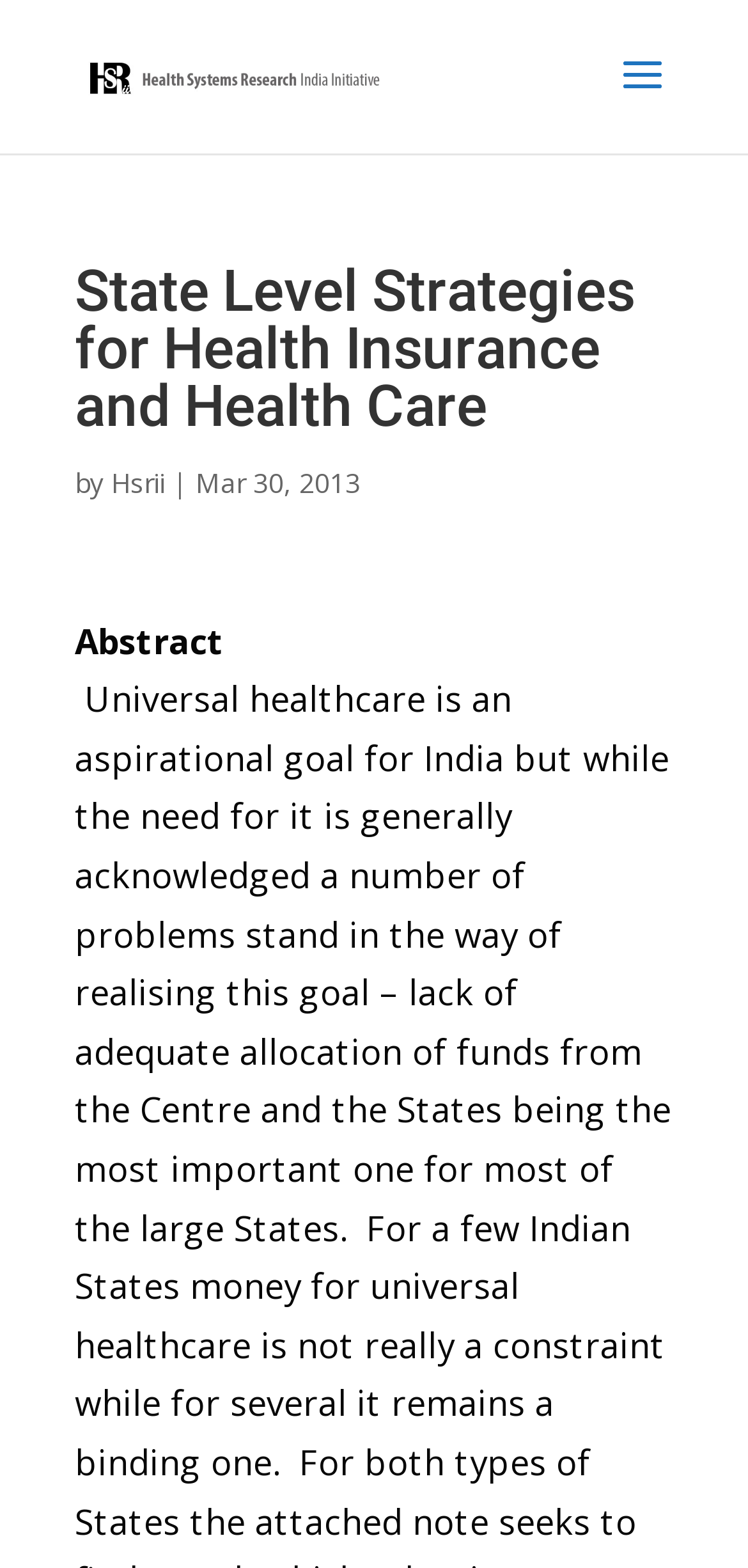What is the date of the abstract?
Using the image, give a concise answer in the form of a single word or short phrase.

Mar 30, 2013